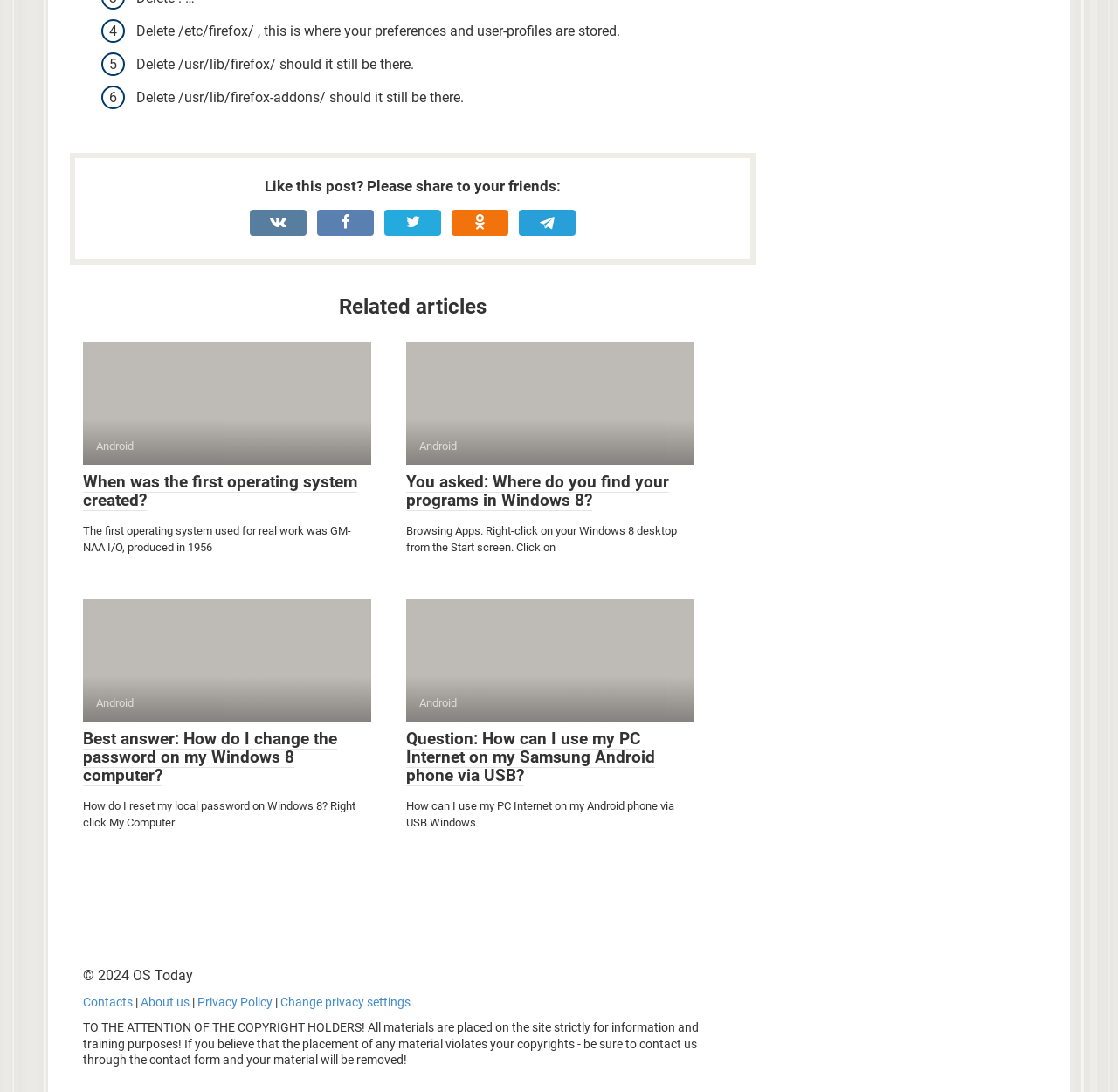How can I use my PC Internet on my Android phone via USB?
Answer the question with just one word or phrase using the image.

Windows